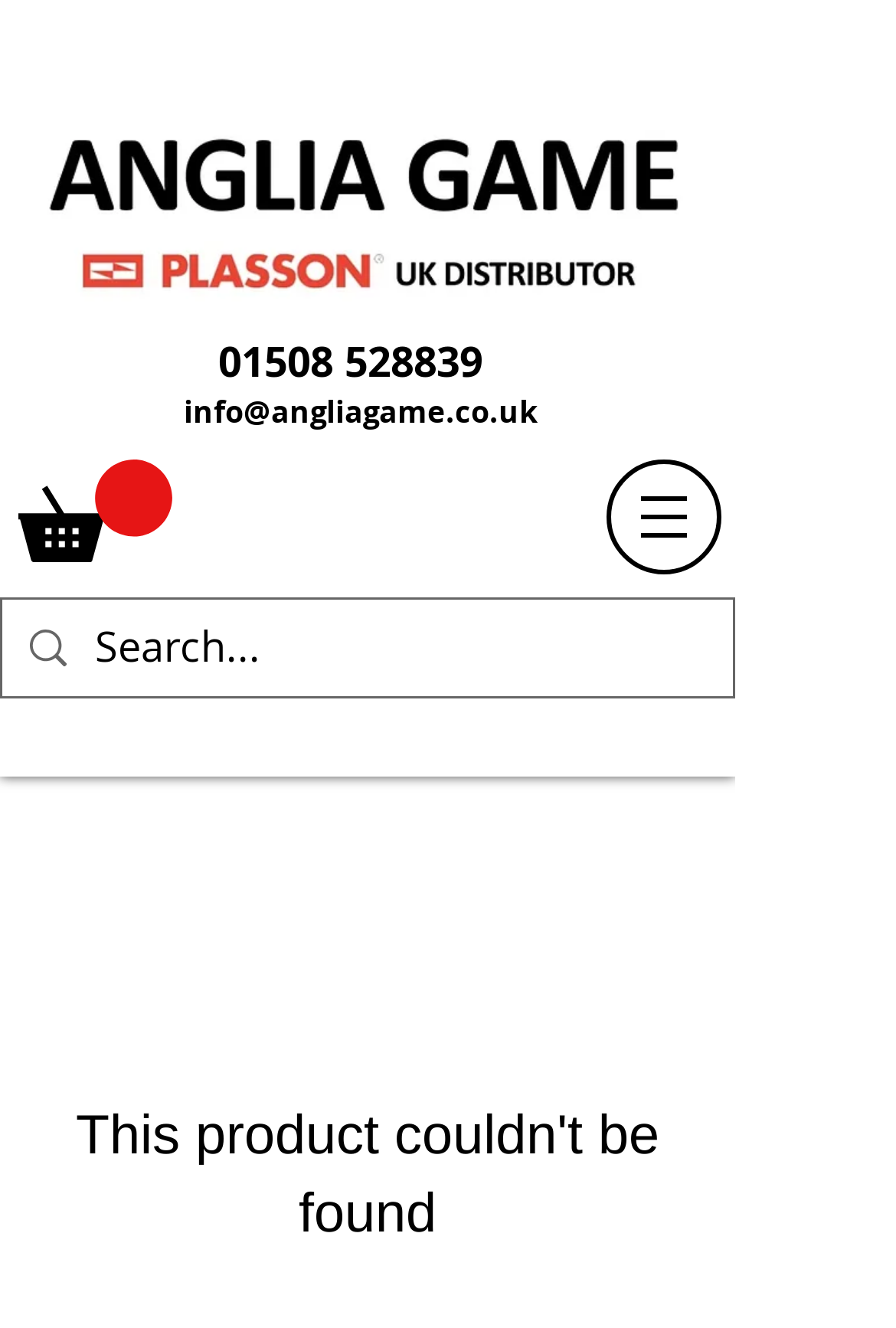Answer the question in a single word or phrase:
What is the email address on the page?

info@angliagame.co.uk